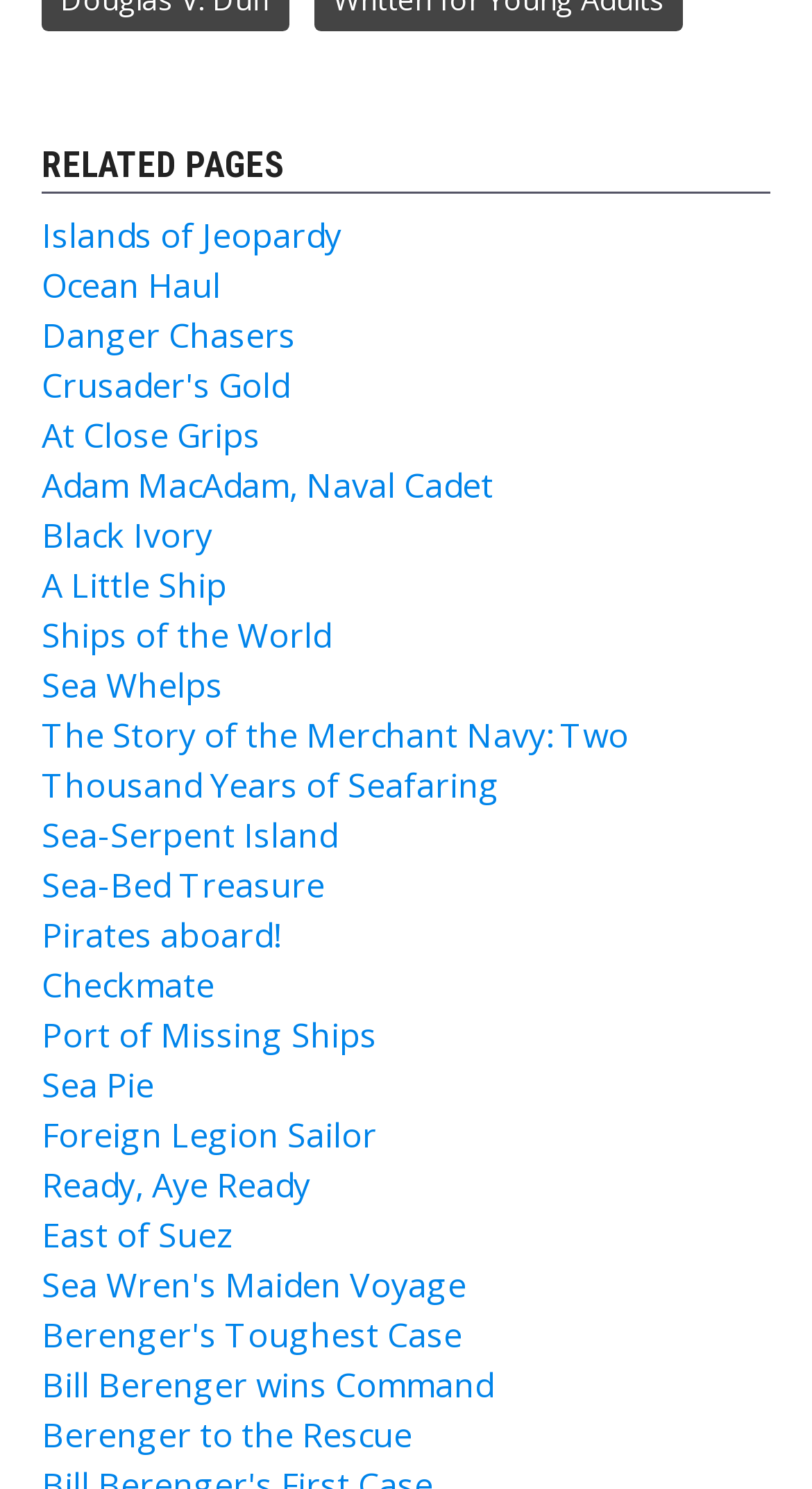Are all related pages about naval or maritime topics?
Refer to the screenshot and answer in one word or phrase.

Yes